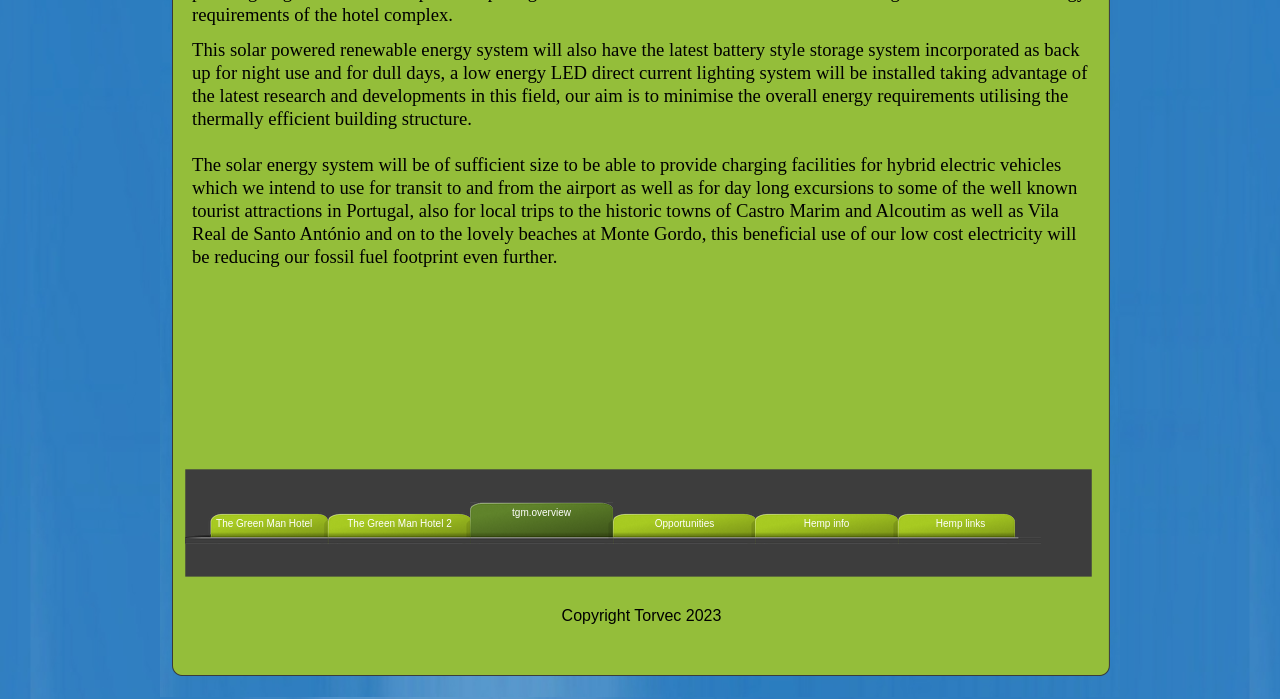Please find the bounding box for the UI component described as follows: "Hemp links".

[0.702, 0.718, 0.813, 0.778]